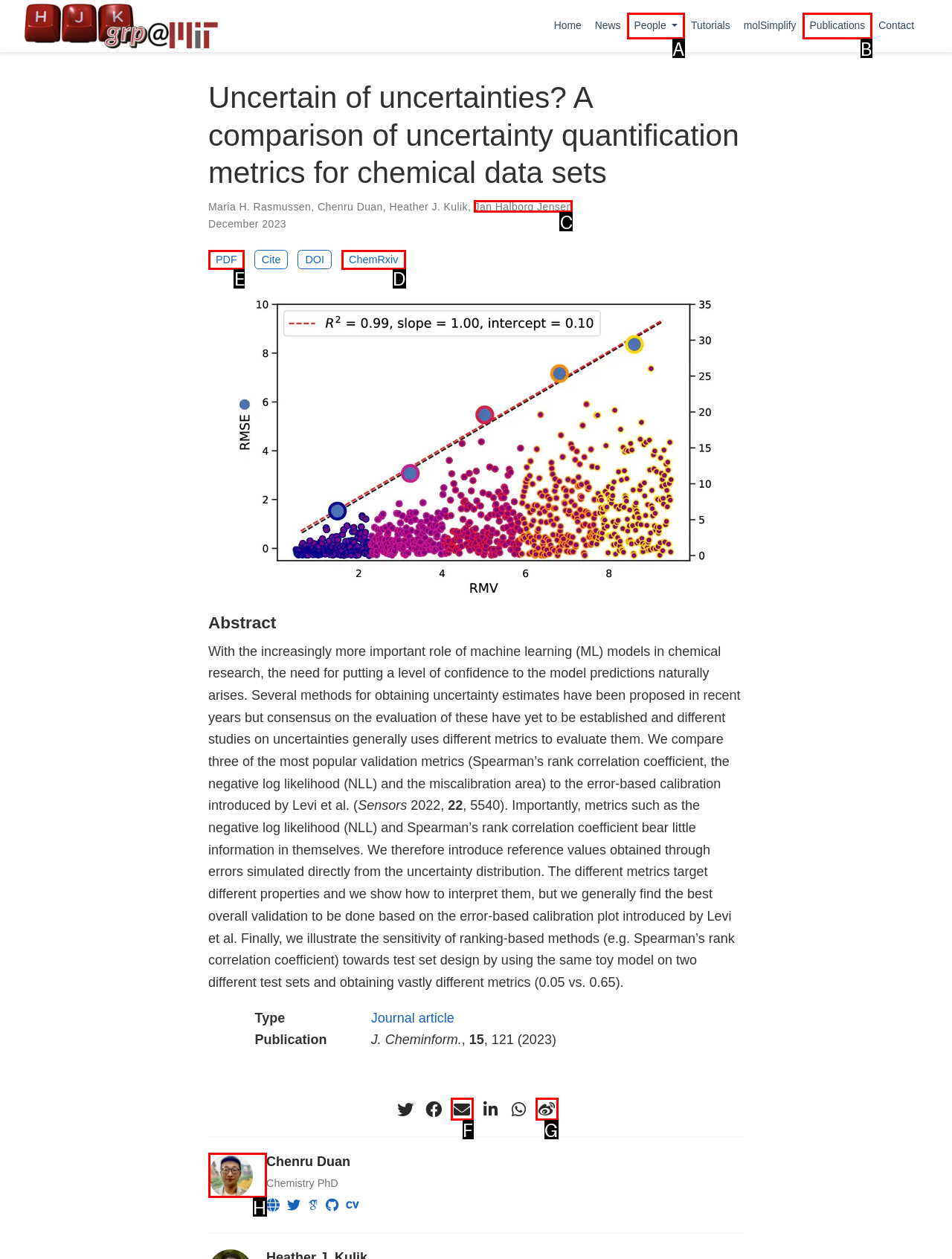Which option should I select to accomplish the task: Download the PDF of the research paper? Respond with the corresponding letter from the given choices.

E